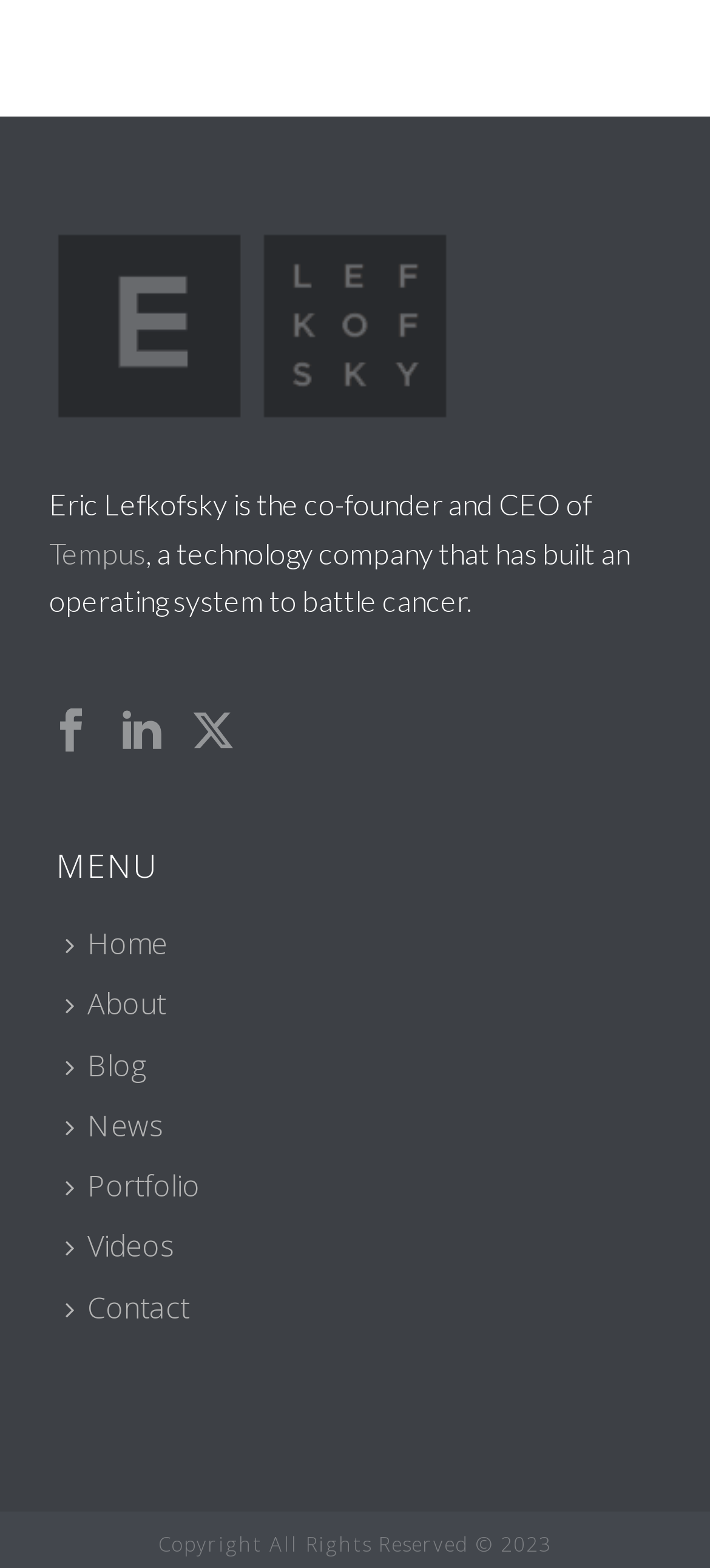Provide a one-word or short-phrase answer to the question:
What social media platforms can you follow Tempus on?

Facebook, LinkedIn, Twitter